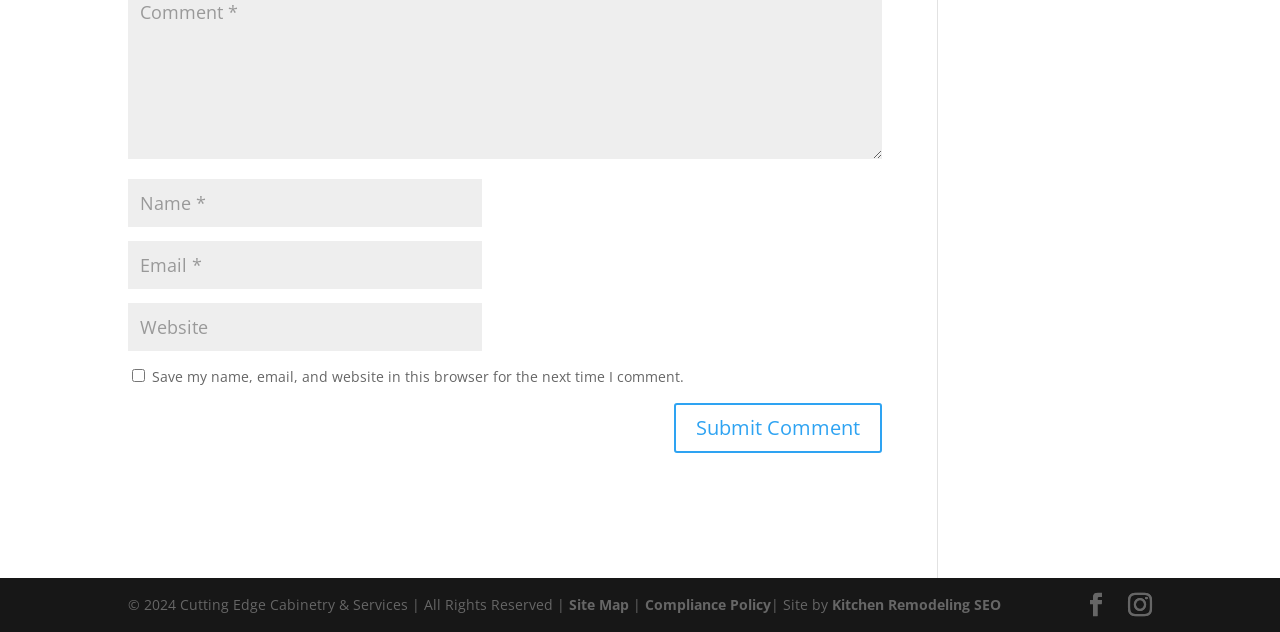What is the copyright year?
Refer to the image and provide a concise answer in one word or phrase.

2024